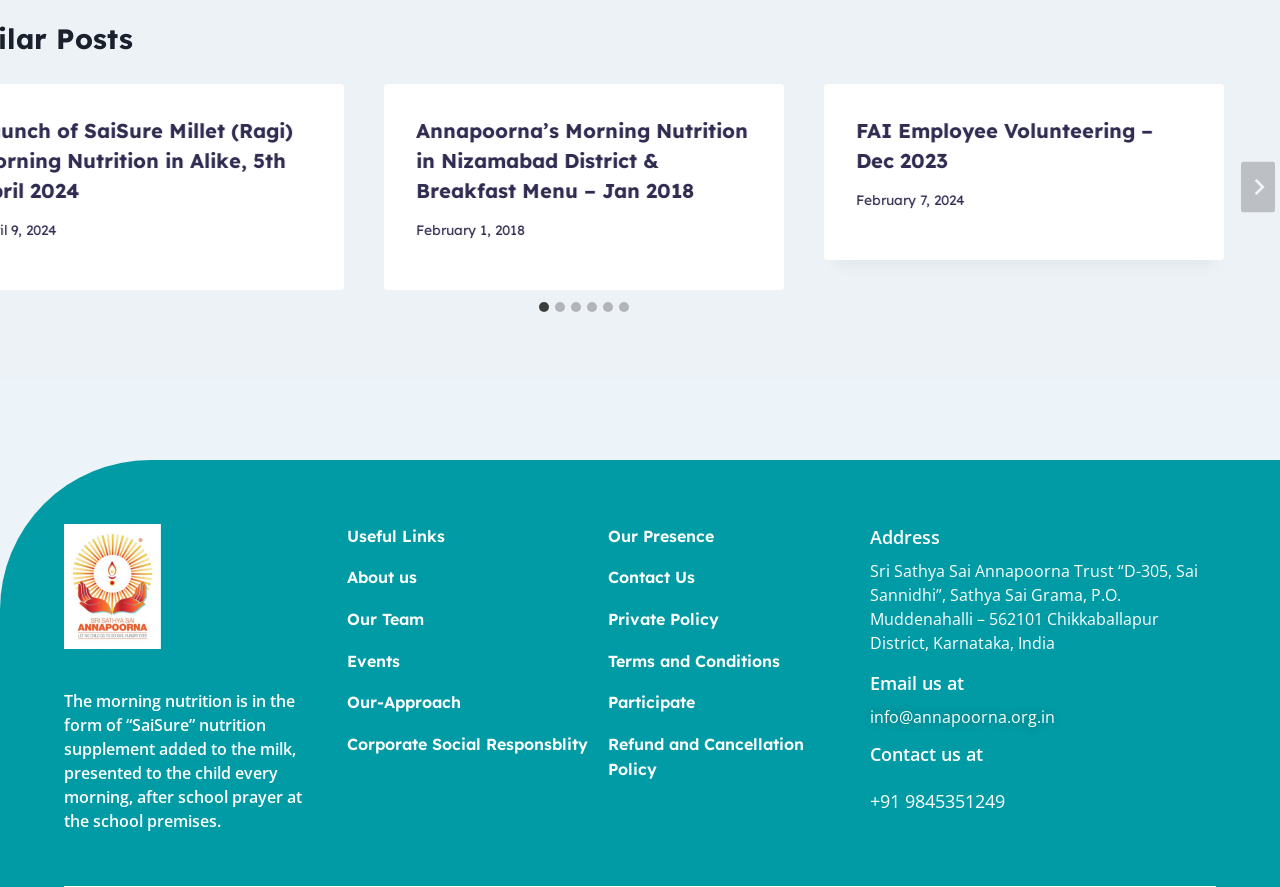Using the information in the image, give a detailed answer to the following question: What is the address of Sri Sathya Sai Annapoorna Trust?

The address of Sri Sathya Sai Annapoorna Trust can be found in the section with the heading 'Address'. The address is 'Sri Sathya Sai Annapoorna Trust “D-305, Sai Sannidhi”, Sathya Sai Grama, P.O. Muddenahalli – 562101 Chikkaballapur District, Karnataka, India'. The main part of the address is 'Sathya Sai Grama, P.O. Muddenahalli – 562101'.